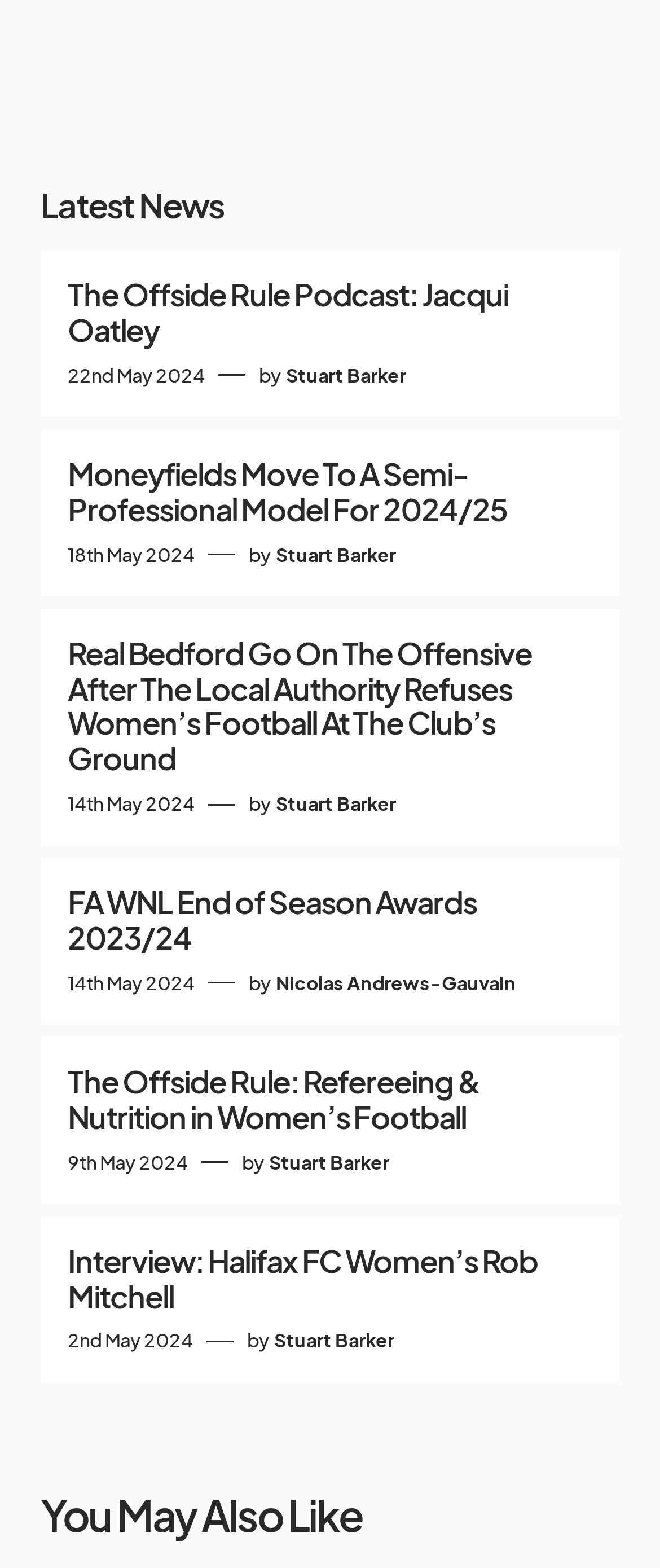Who wrote the article 'Moneyfields Move To A Semi-Professional Model For 2024/25'?
Answer the question with a single word or phrase by looking at the picture.

Stuart Barker